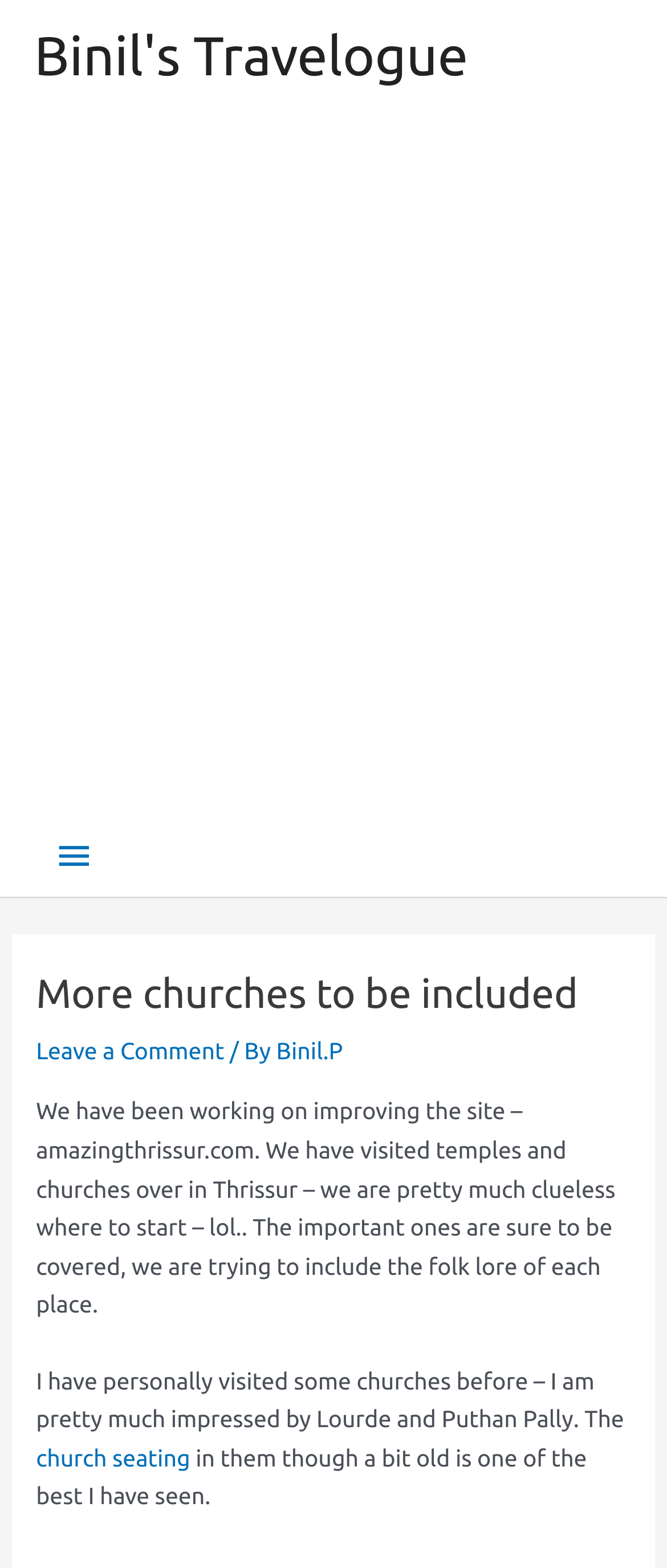Extract the top-level heading from the webpage and provide its text.

More churches to be included